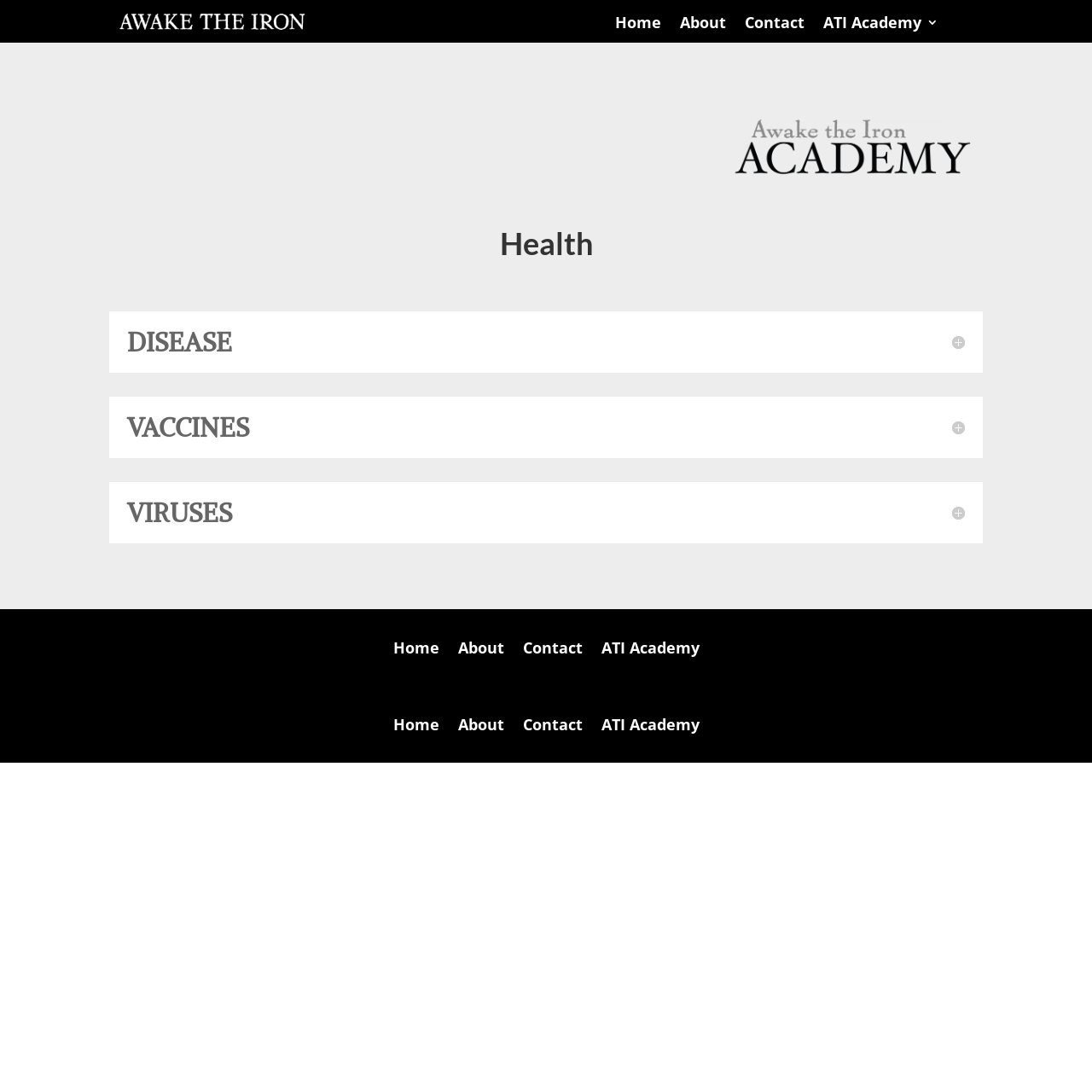Determine the bounding box for the UI element that matches this description: "Elegant Themes".

None